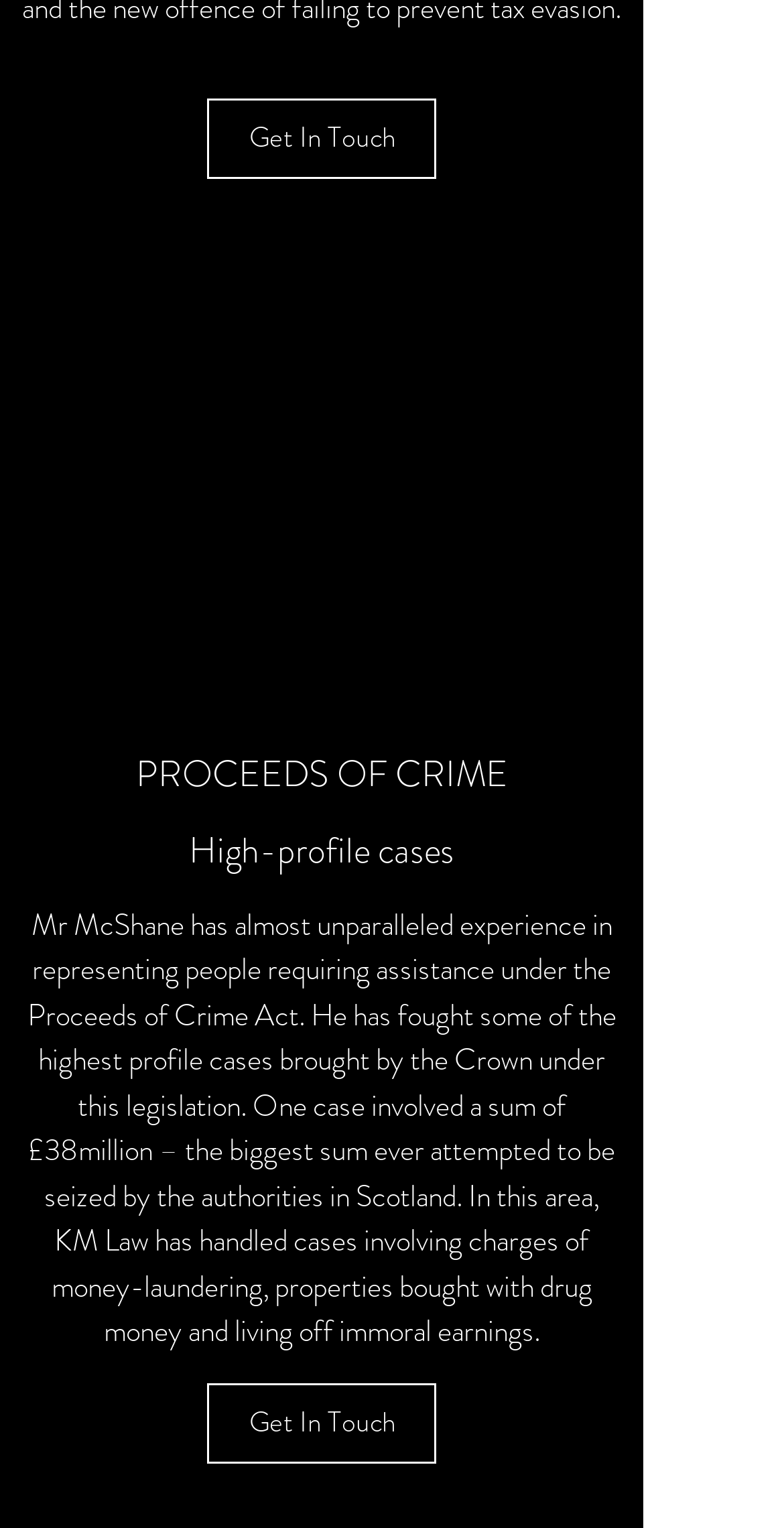Using the description "Get In Touch", locate and provide the bounding box of the UI element.

[0.264, 0.065, 0.556, 0.117]